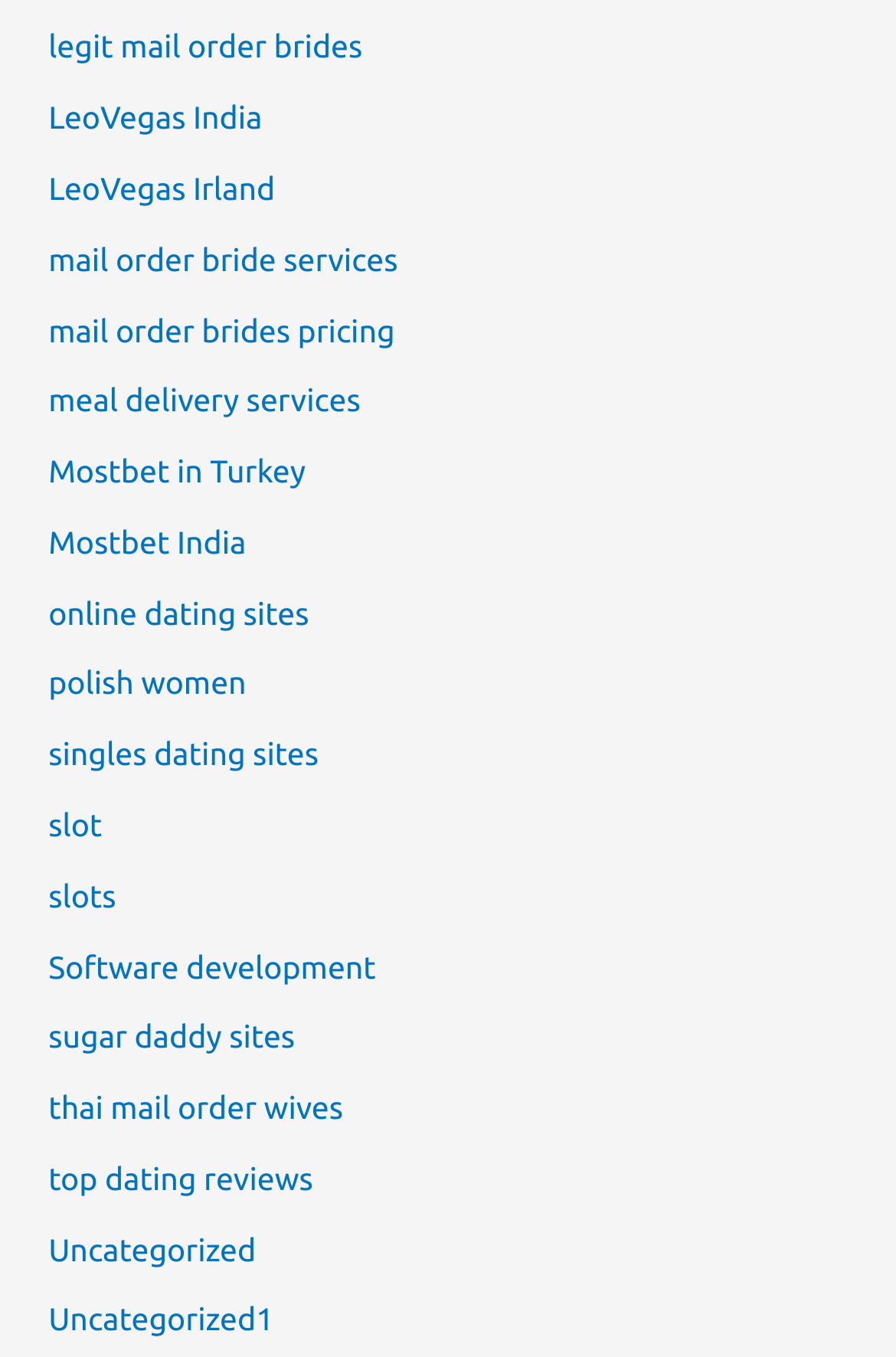Find the bounding box coordinates for the area you need to click to carry out the instruction: "browse thai mail order wives". The coordinates should be four float numbers between 0 and 1, indicated as [left, top, right, bottom].

[0.054, 0.803, 0.383, 0.83]